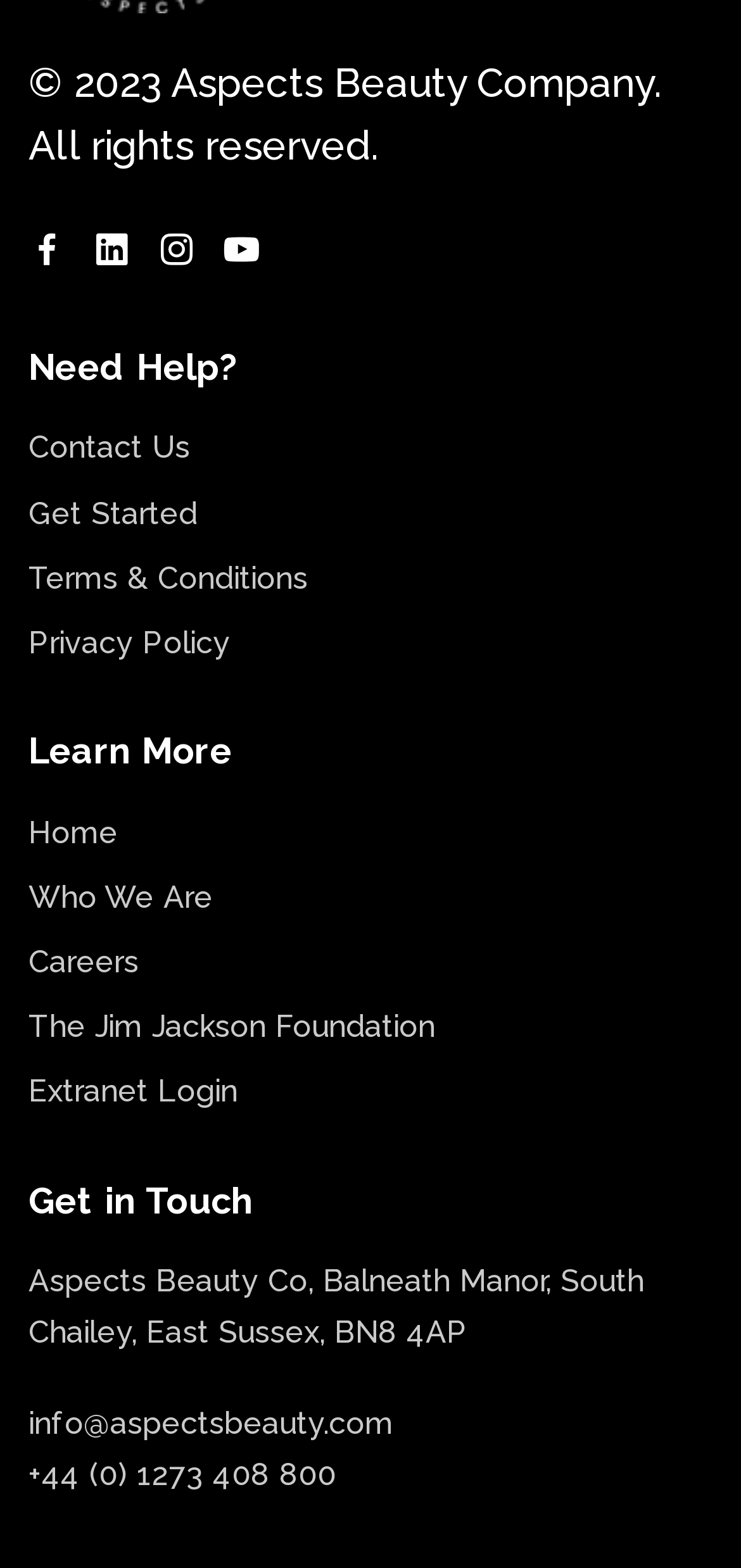Bounding box coordinates are specified in the format (top-left x, top-left y, bottom-right x, bottom-right y). All values are floating point numbers bounded between 0 and 1. Please provide the bounding box coordinate of the region this sentence describes: Extranet Login

[0.038, 0.685, 0.321, 0.708]